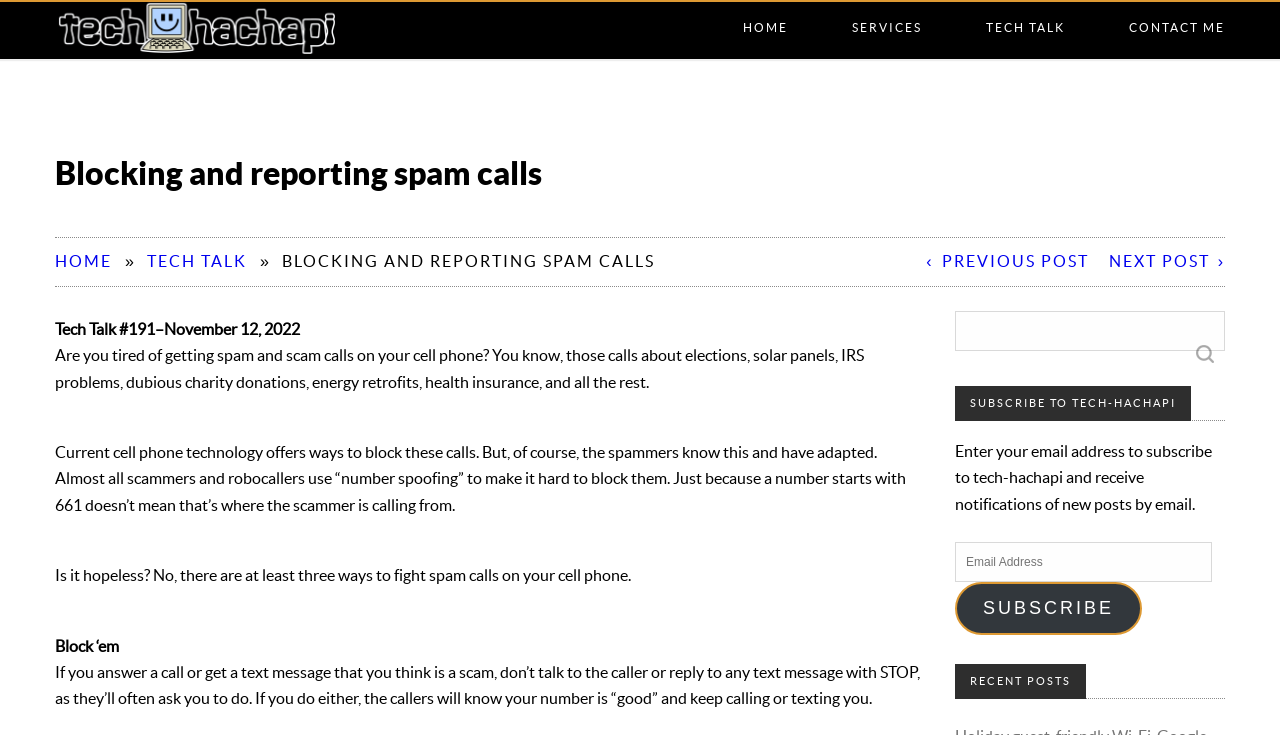Using the webpage screenshot, find the UI element described by parent_node: Search for: value="Search". Provide the bounding box coordinates in the format (top-left x, top-left y, bottom-right x, bottom-right y), ensuring all values are floating point numbers between 0 and 1.

[0.926, 0.454, 0.957, 0.509]